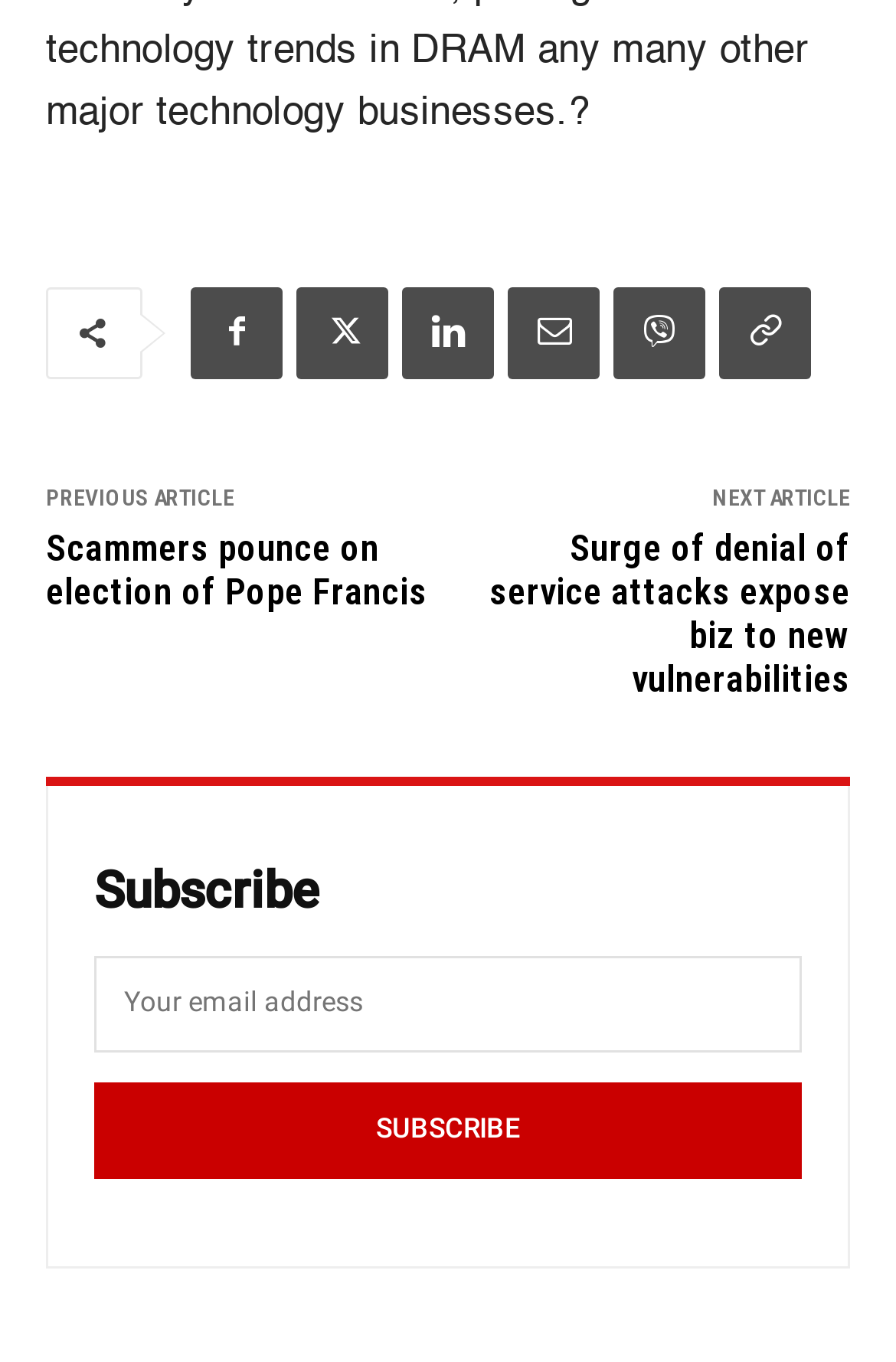Specify the bounding box coordinates of the area to click in order to follow the given instruction: "Subscribe with email."

[0.105, 0.701, 0.895, 0.772]